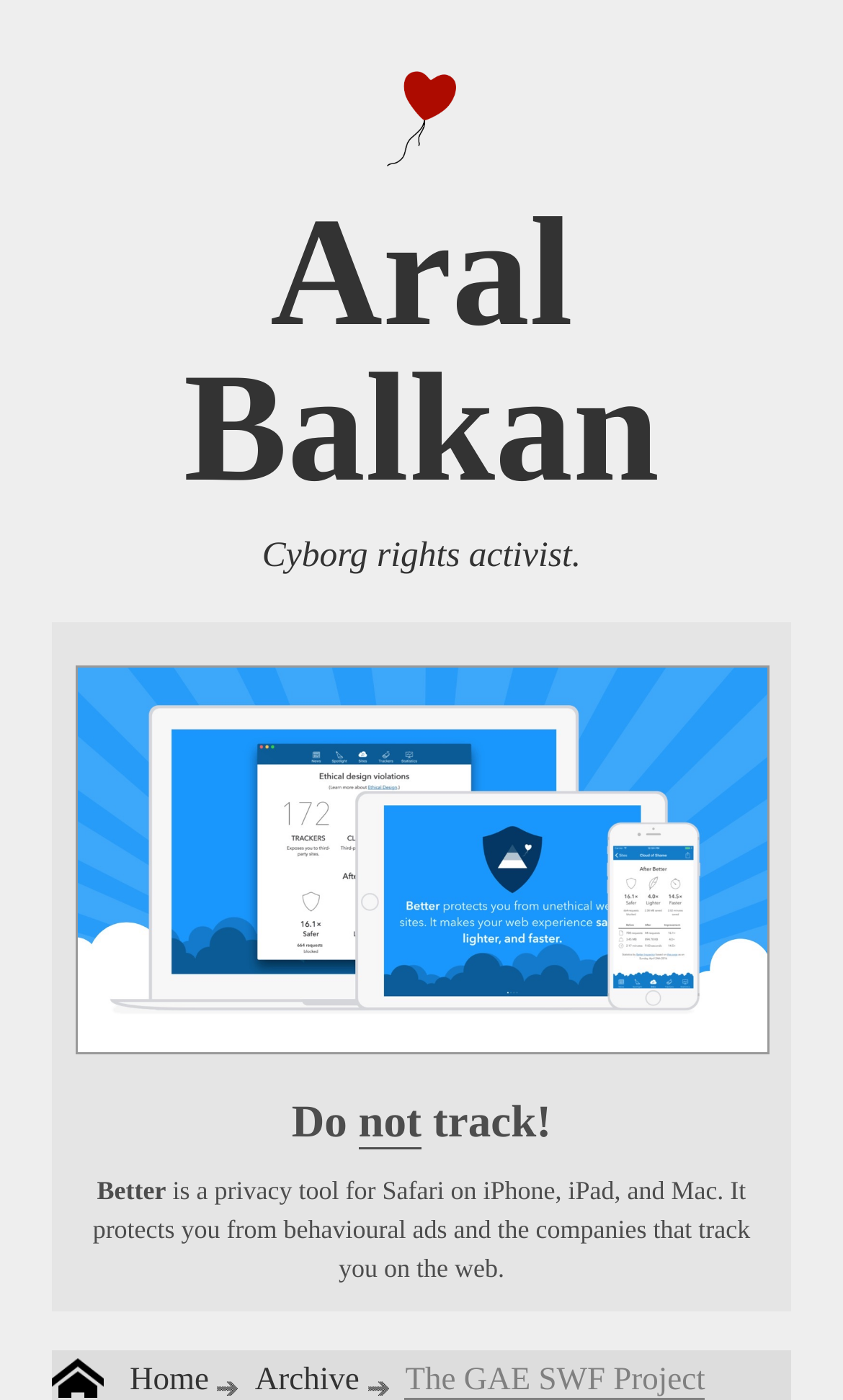What is the name of the cyborg rights activist?
Please answer the question with as much detail as possible using the screenshot.

The answer can be found in the heading element 'Aral Balkan' which is a direct child of the root element, indicating that it is a prominent title on the webpage.